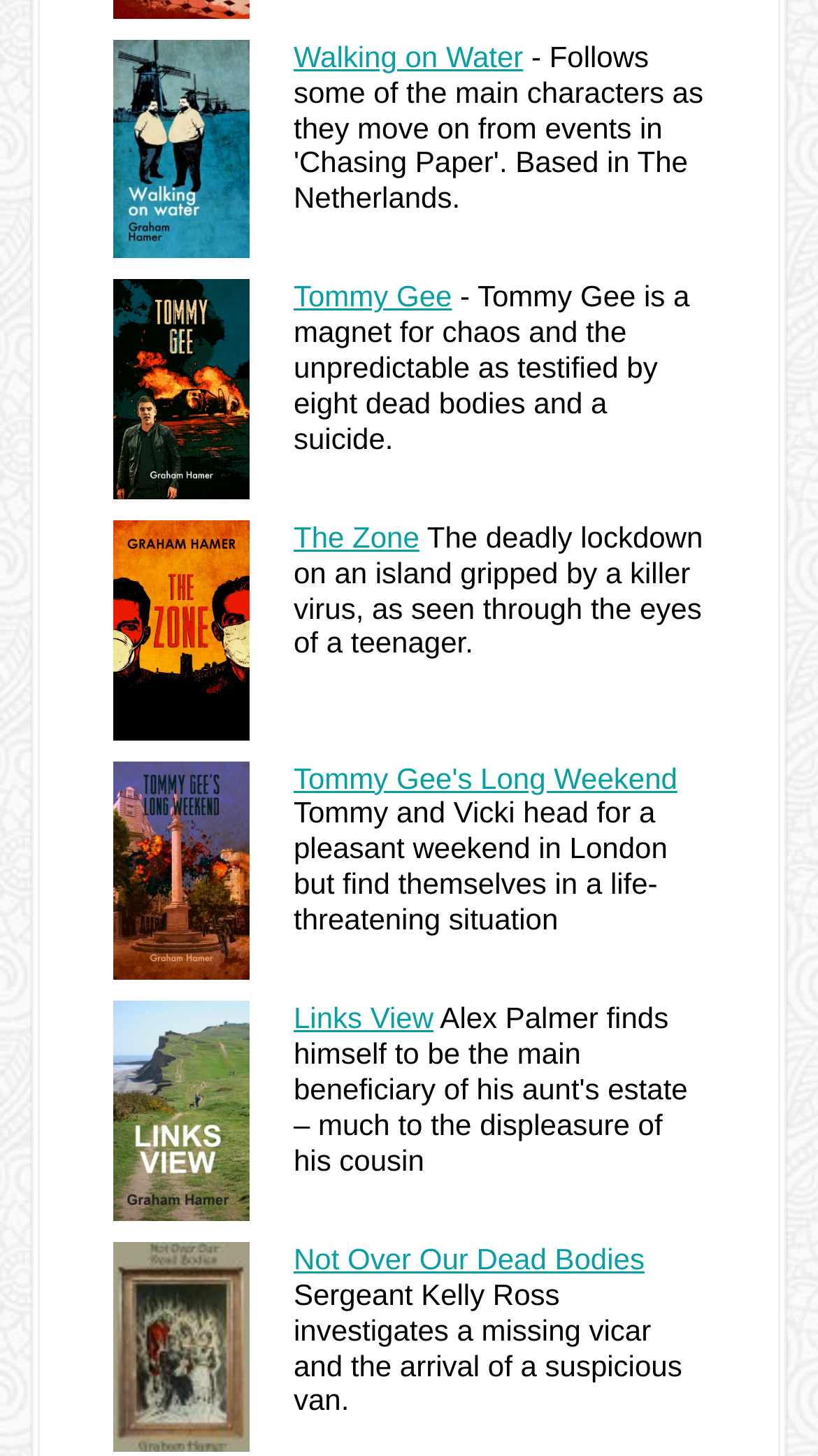How many images are on the page?
Give a single word or phrase as your answer by examining the image.

6